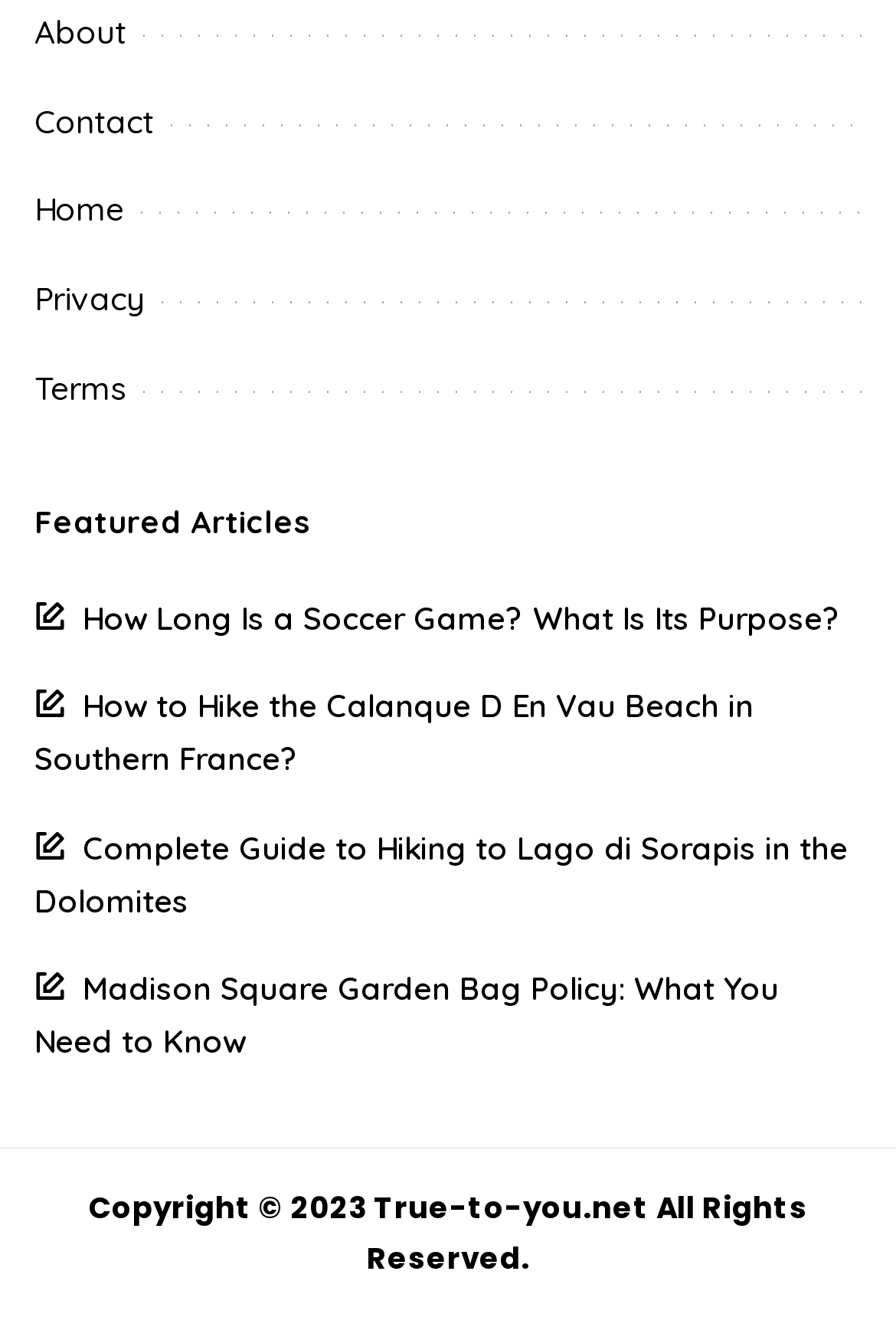Provide the bounding box coordinates, formatted as (top-left x, top-left y, bottom-right x, bottom-right y), with all values being floating point numbers between 0 and 1. Identify the bounding box of the UI element that matches the description: Privacy

[0.038, 0.212, 0.162, 0.243]